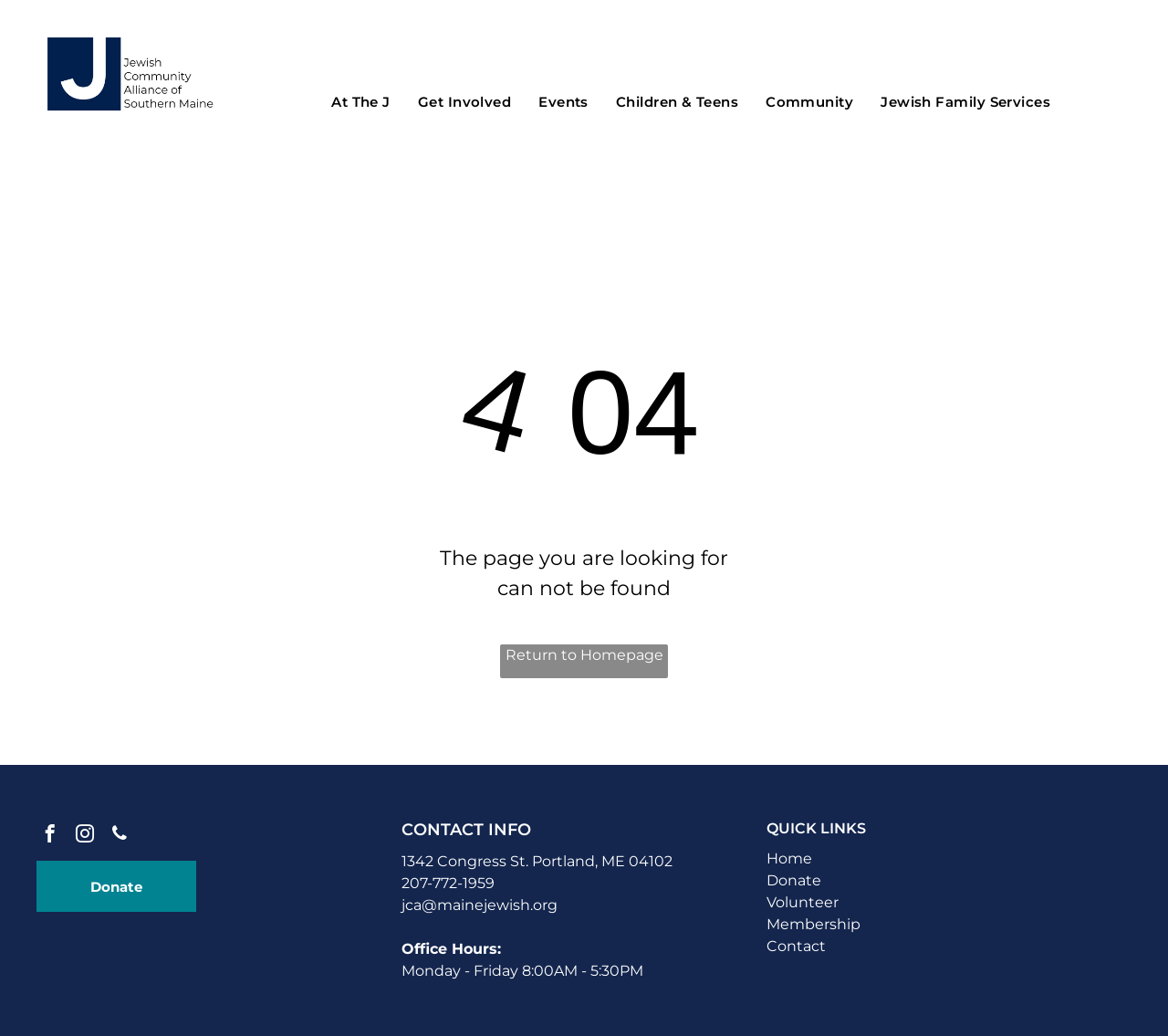Pinpoint the bounding box coordinates for the area that should be clicked to perform the following instruction: "Click the 'facebook' link".

[0.031, 0.791, 0.055, 0.822]